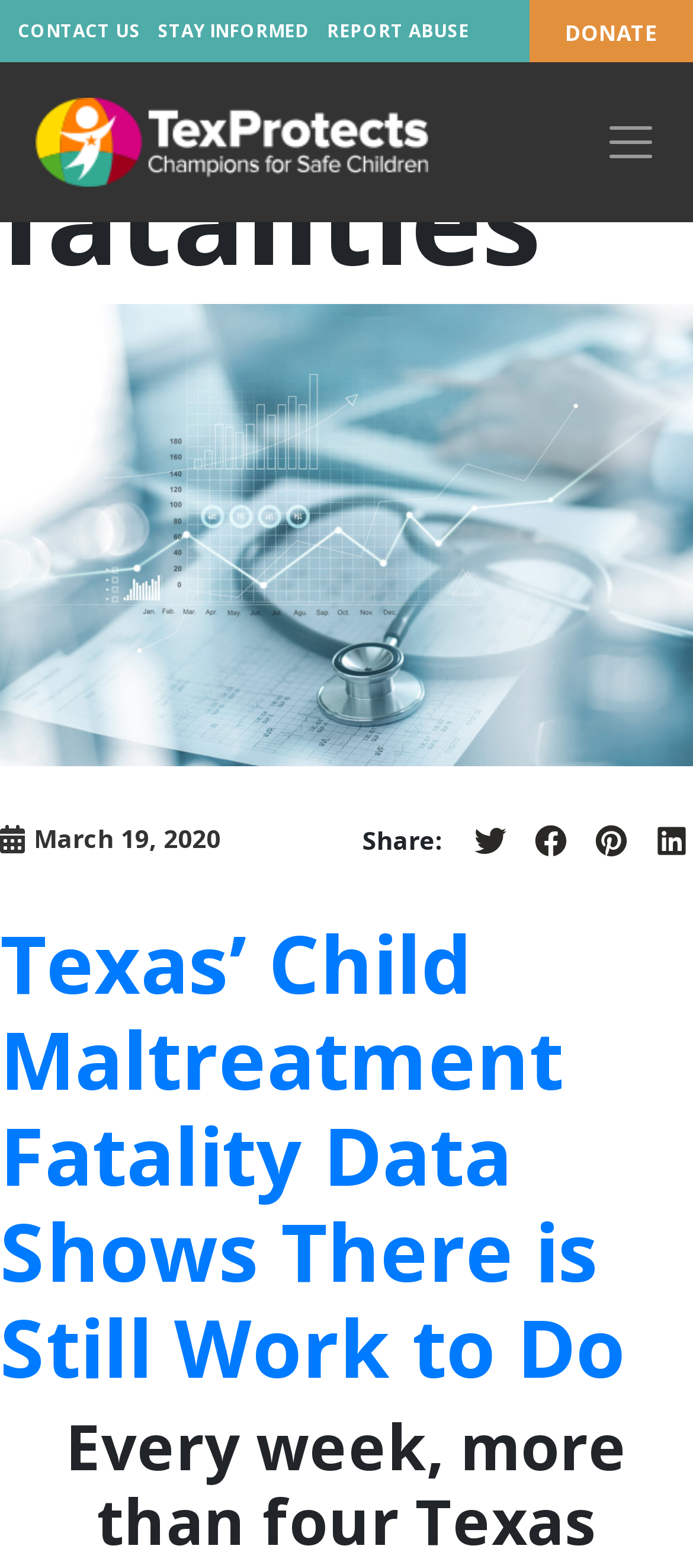Provide your answer in a single word or phrase: 
Is there a button on the page?

Yes